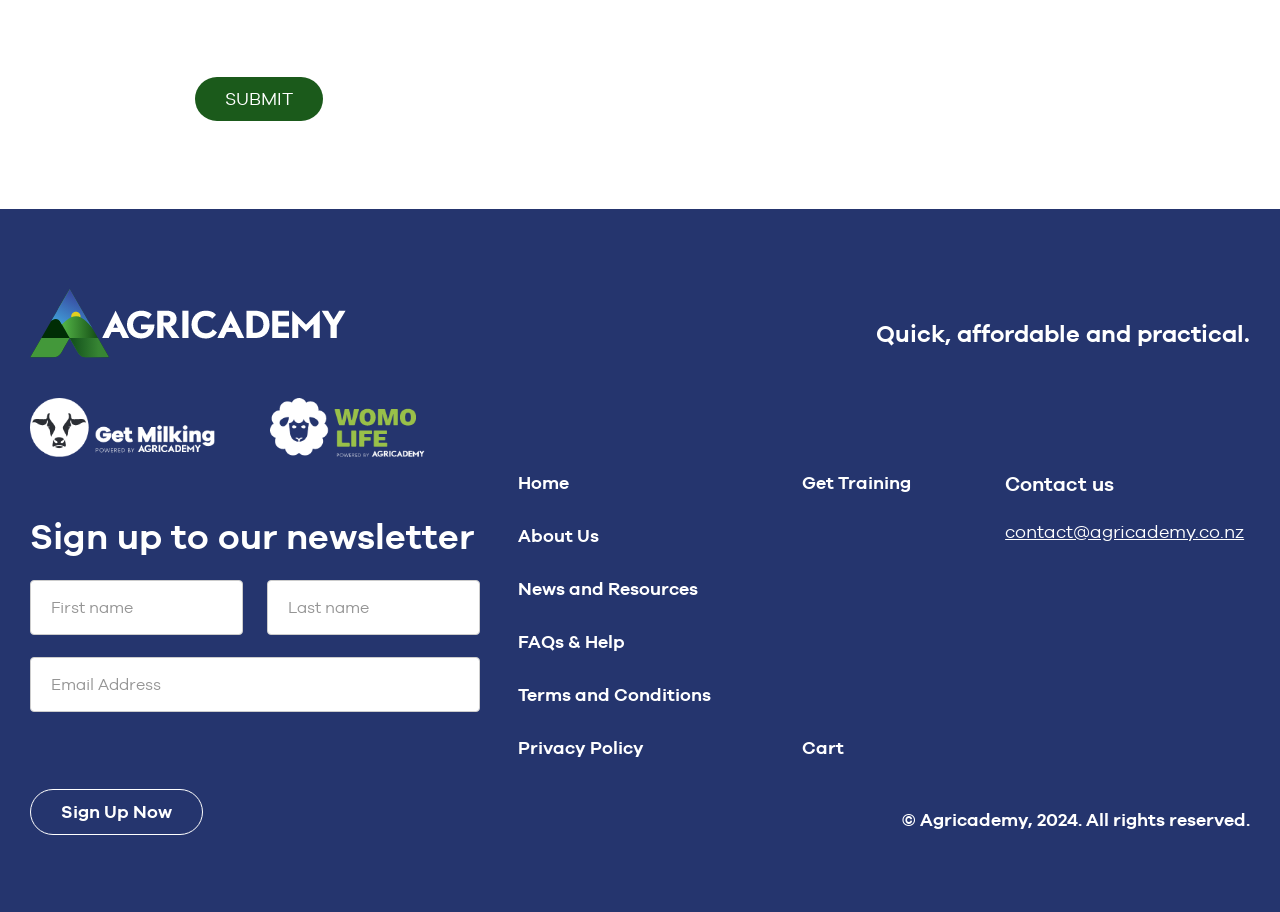Answer the question below using just one word or a short phrase: 
How many figures are displayed on the webpage?

3